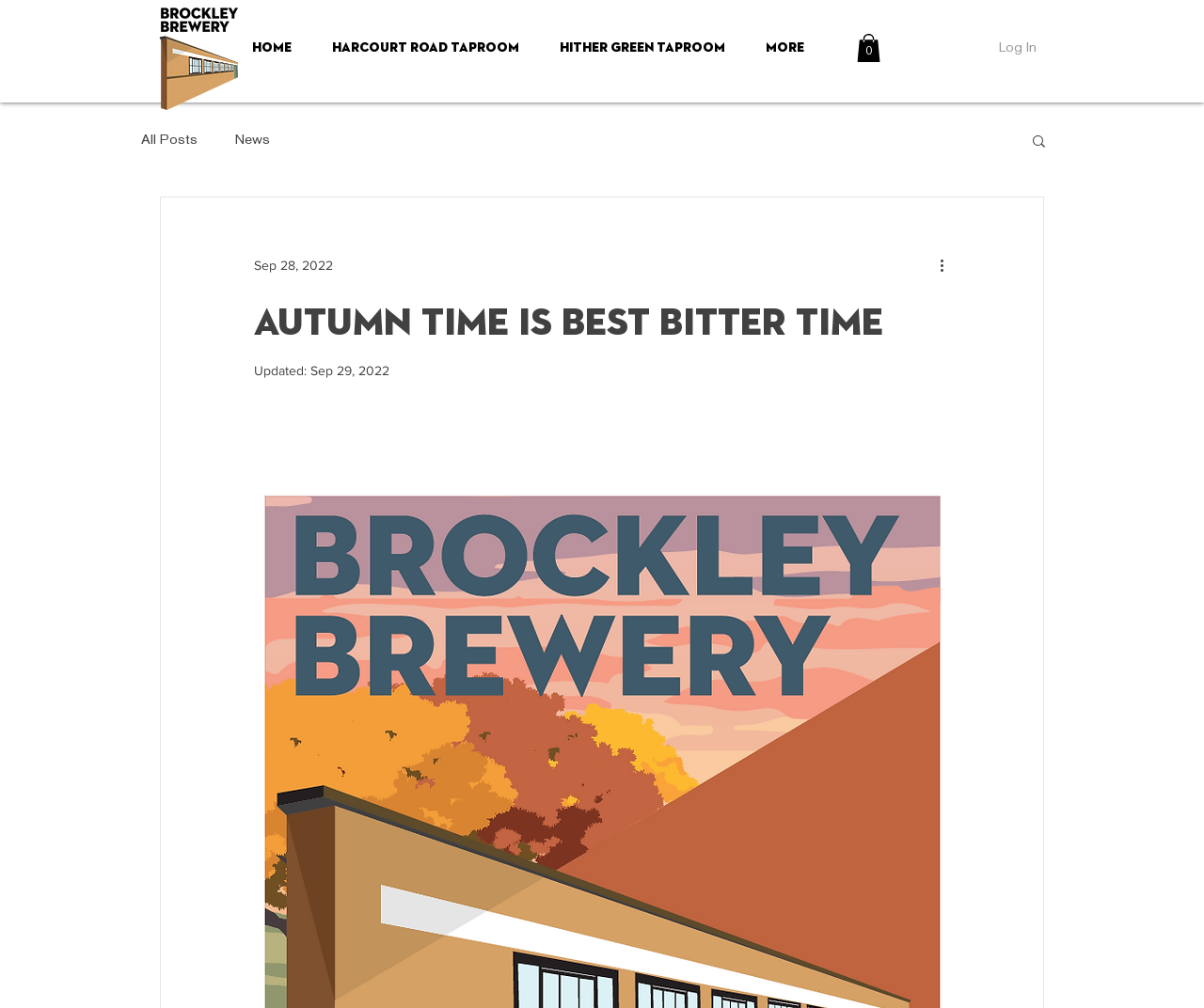Locate and provide the bounding box coordinates for the HTML element that matches this description: "aria-label="More actions"".

[0.778, 0.251, 0.797, 0.273]